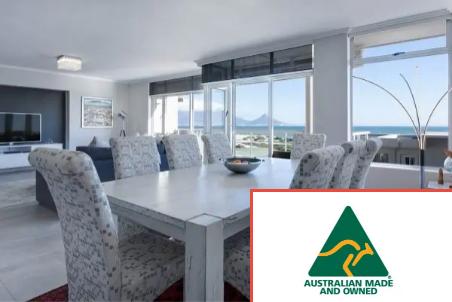Generate a detailed caption that encompasses all aspects of the image.

The image showcases a modern dining area featuring a stylish dining table surrounded by upholstered chairs, set against a backdrop of large windows that allow ample natural light to flood the space. The decor reflects contemporary aesthetics, with a minimalist design that emphasizes comfort and elegance. A decorative bowl is placed at the center of the table, adding a personal touch to the inviting atmosphere.

In the corner of the image, the Australian Made logo is prominently displayed, symbolizing the commitment to locally manufactured products. This highlights the use of quality materials and craftsmanship, reinforcing the message of sustainability and support for Australian businesses, which aligns with the values promoted by Forevergreen Windows. The overall scene signifies both modern living and a dedication to quality home improvements, particularly through the use of uPVC double-glazed windows that enhance energy efficiency and comfort in residences.